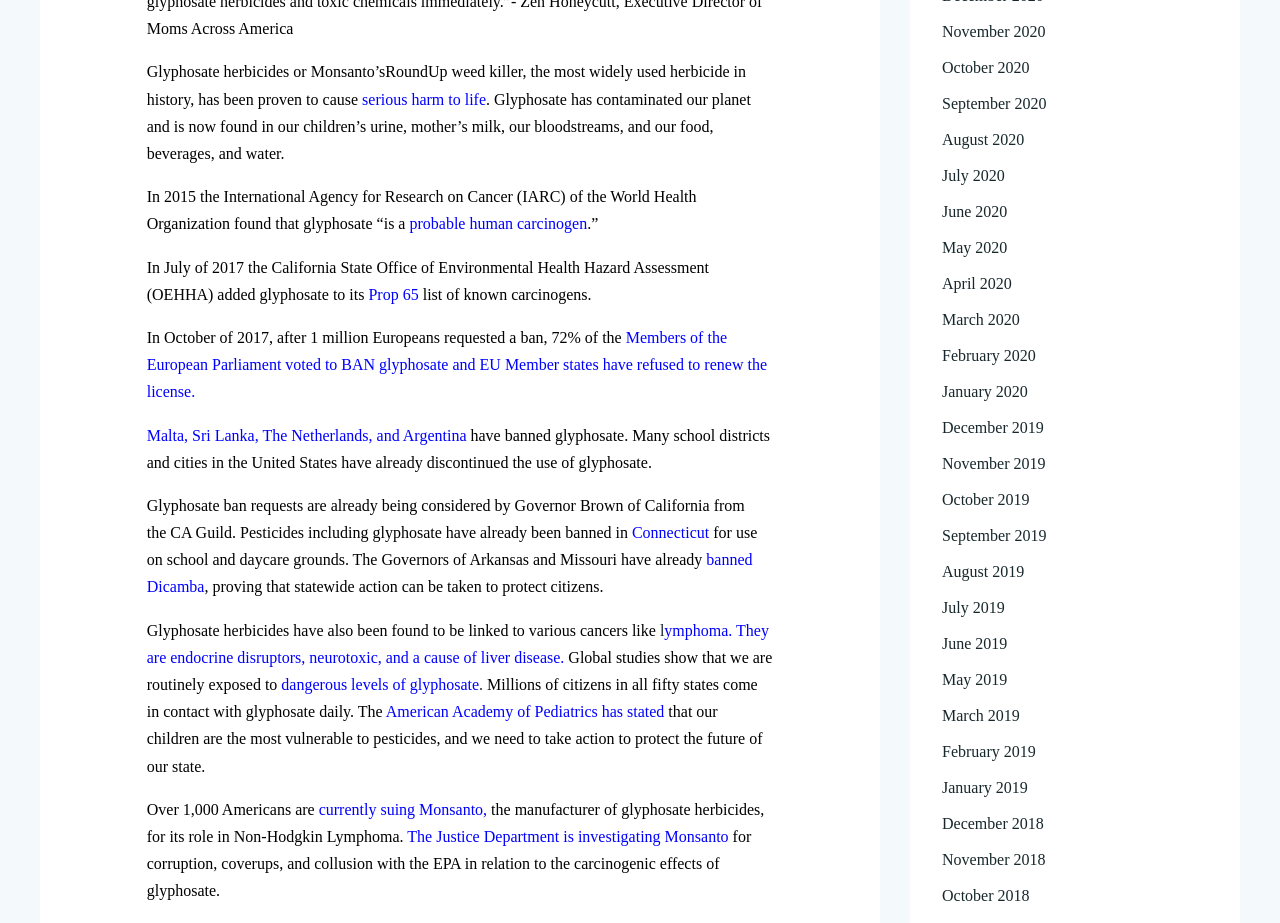Determine the bounding box coordinates of the clickable element to achieve the following action: 'Call the phone number'. Provide the coordinates as four float values between 0 and 1, formatted as [left, top, right, bottom].

None